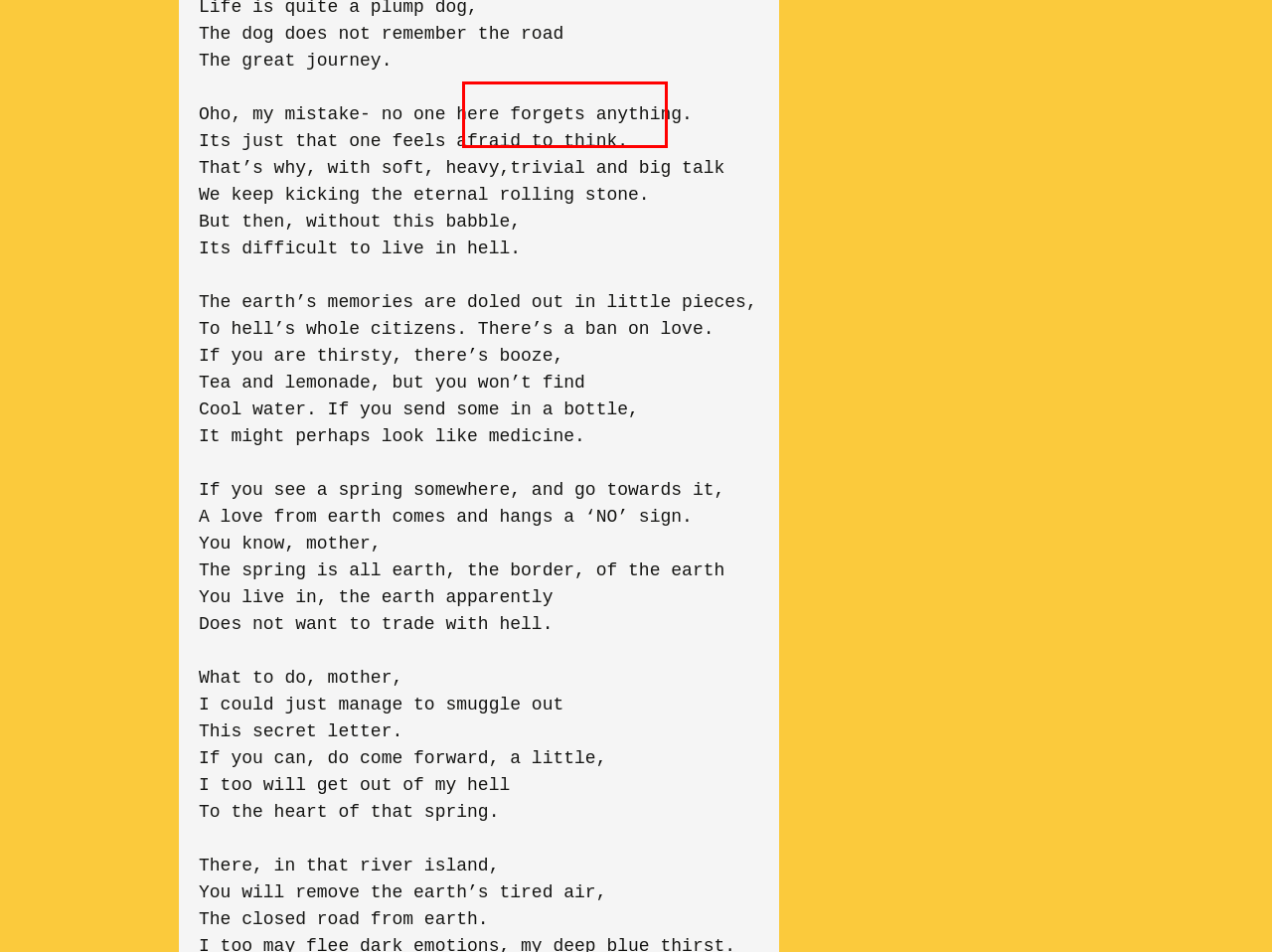You are presented with a screenshot of a webpage containing a red bounding box around a particular UI element. Select the best webpage description that matches the new webpage after clicking the element within the bounding box. Here are the candidates:
A. উত্তম দুৱৰা | অগস্ত্য বৰুৱাৰ কবিতা: গভীৰ অস্তিত্বগত উদ্বেগ-উৎকণ্ঠাৰ মূৰ্ত প্ৰকাশ
B. মীনা দেৱী বৰুৱাৰ কবিতা
C. Renu Bhuyan’s Poems
D. বিপুল ৰেগনৰ কবিতা
E. ড° বিৰিঞ্চি কুমাৰ দাস | মোহনকৃষ্ণ মিশ্ৰৰ কবিতা
F. গীতাঞ্জলি দেৱীৰ কবিতা
G. ৰেণু ভূঞাৰ কবিতা
H. অনিৰ্বাণ দত্তৰ কবিতা

H